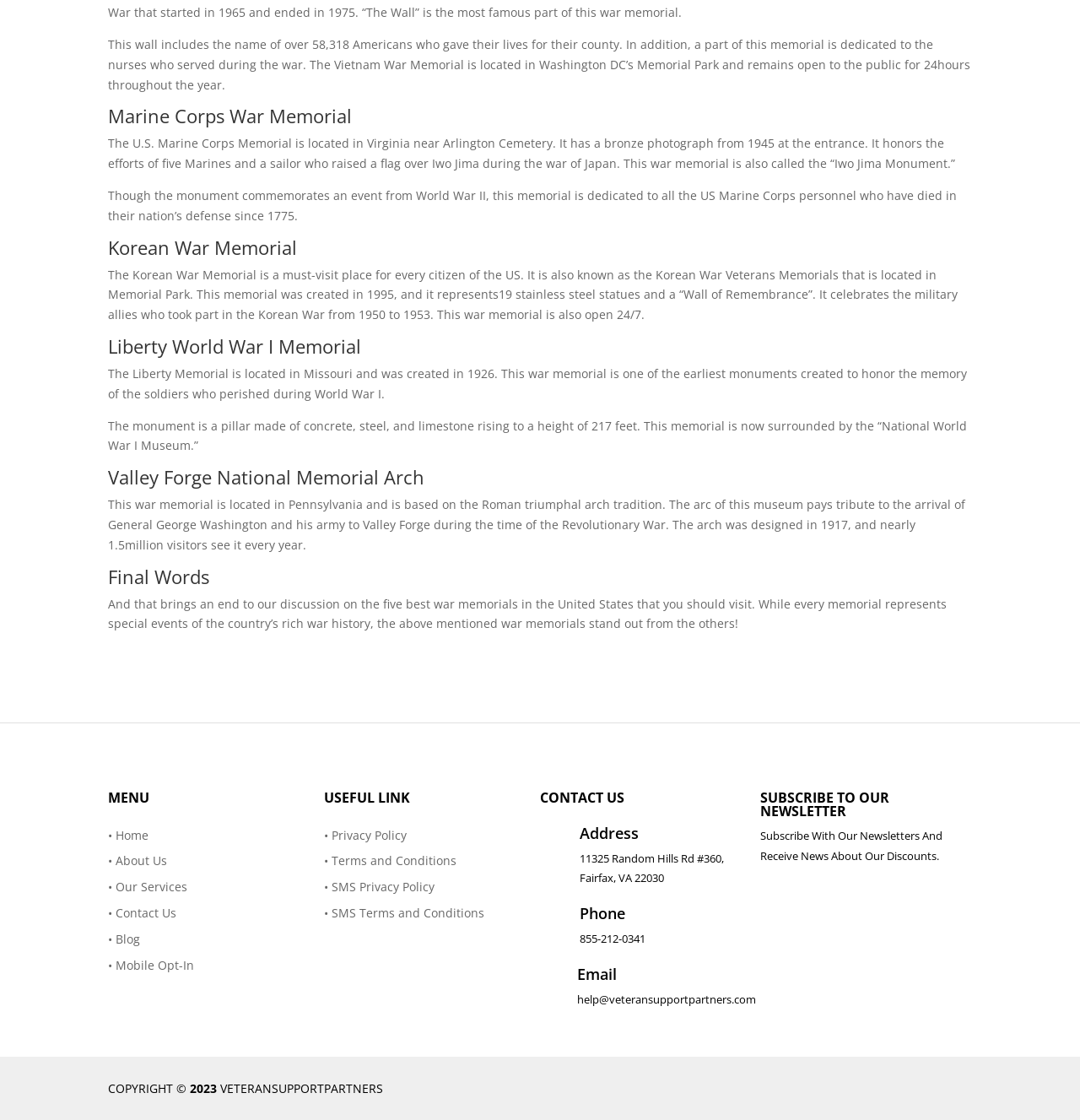Could you specify the bounding box coordinates for the clickable section to complete the following instruction: "Subscribe to the newsletter"?

[0.704, 0.706, 0.896, 0.738]